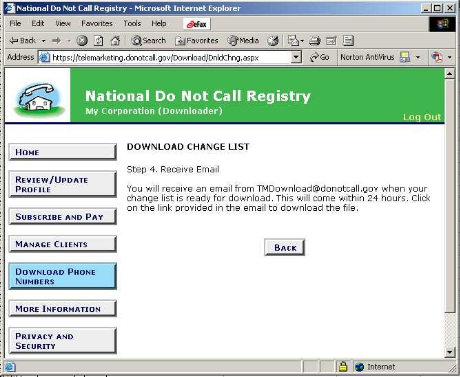What is the purpose of the blue button labeled 'Back'?
Answer the question with a single word or phrase, referring to the image.

To return to the previous page